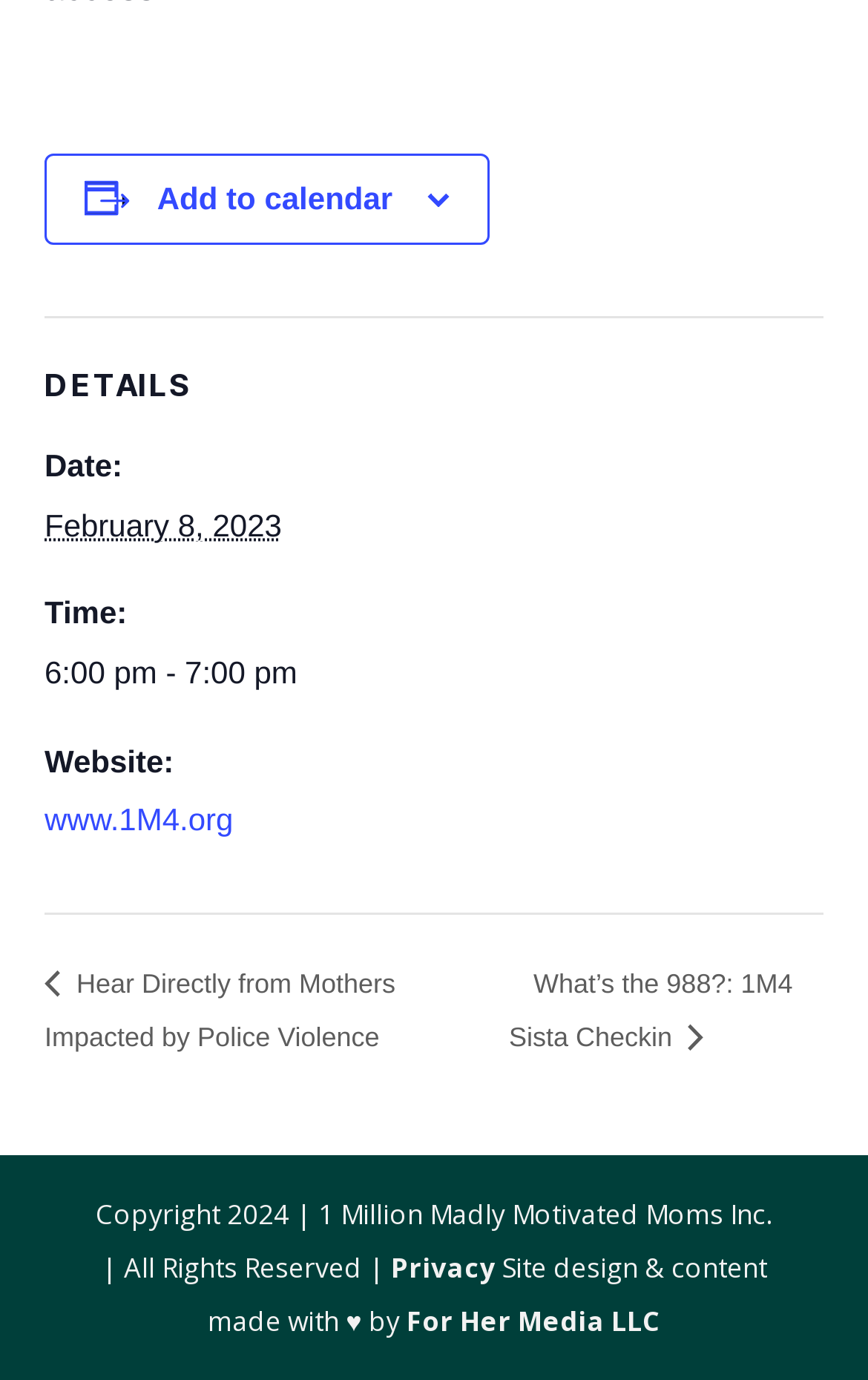Who designed the site?
Could you give a comprehensive explanation in response to this question?

I found the name of the designer of the site by looking at the bottom of the webpage, where it lists 'Site design & content made with ♥ by For Her Media LLC'.